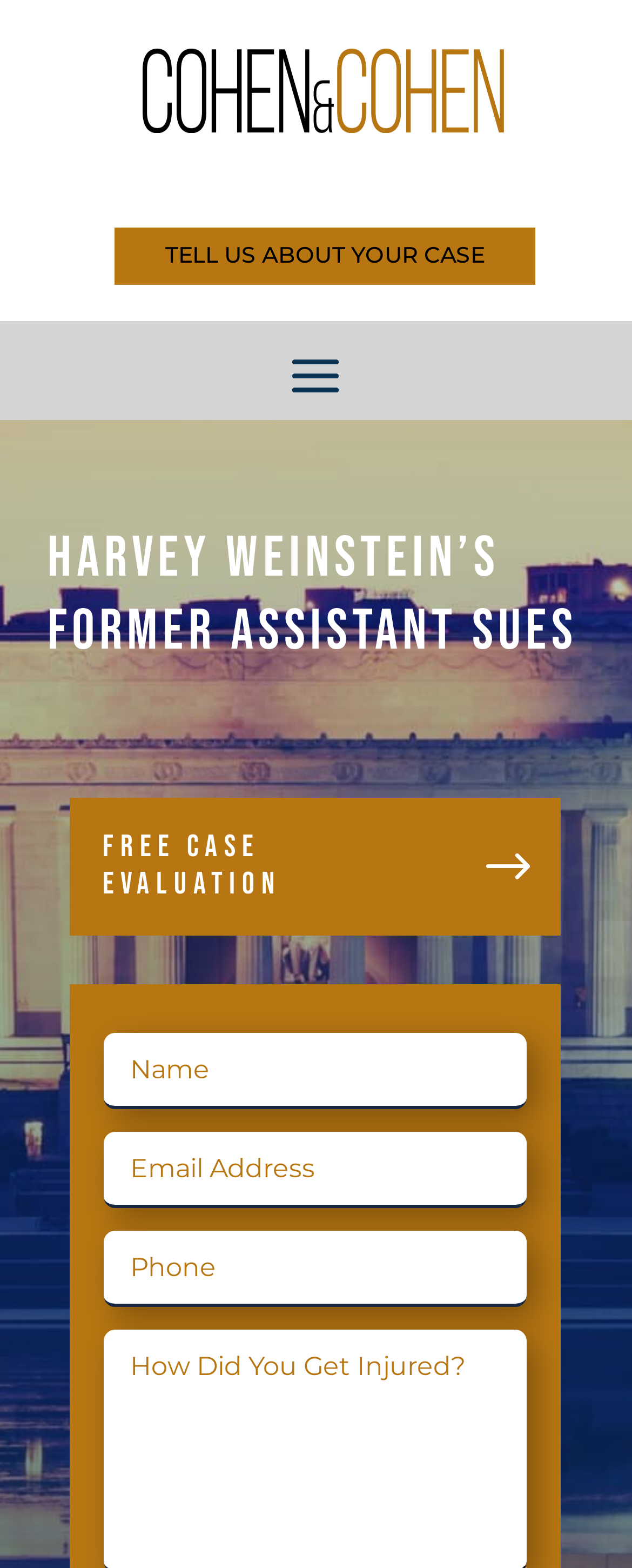Calculate the bounding box coordinates of the UI element given the description: "Contact FEPA".

None